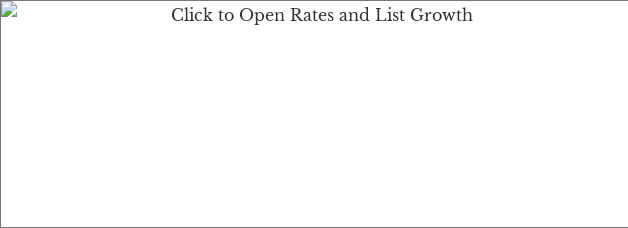What factors can lead to differences in engagement?
Based on the image, respond with a single word or phrase.

Subject lines and messaging strategies